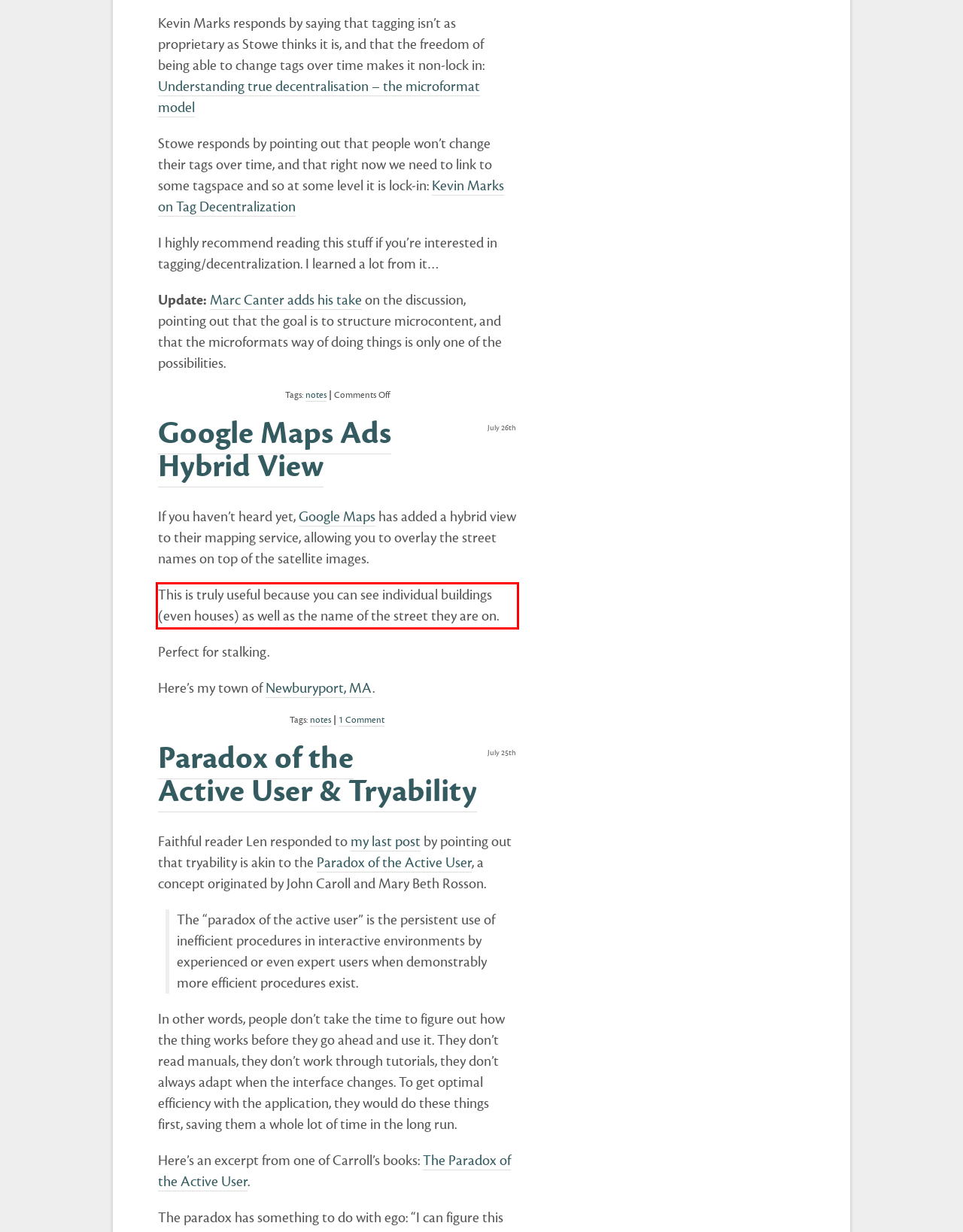Please examine the webpage screenshot and extract the text within the red bounding box using OCR.

This is truly useful because you can see individual buildings (even houses) as well as the name of the street they are on.